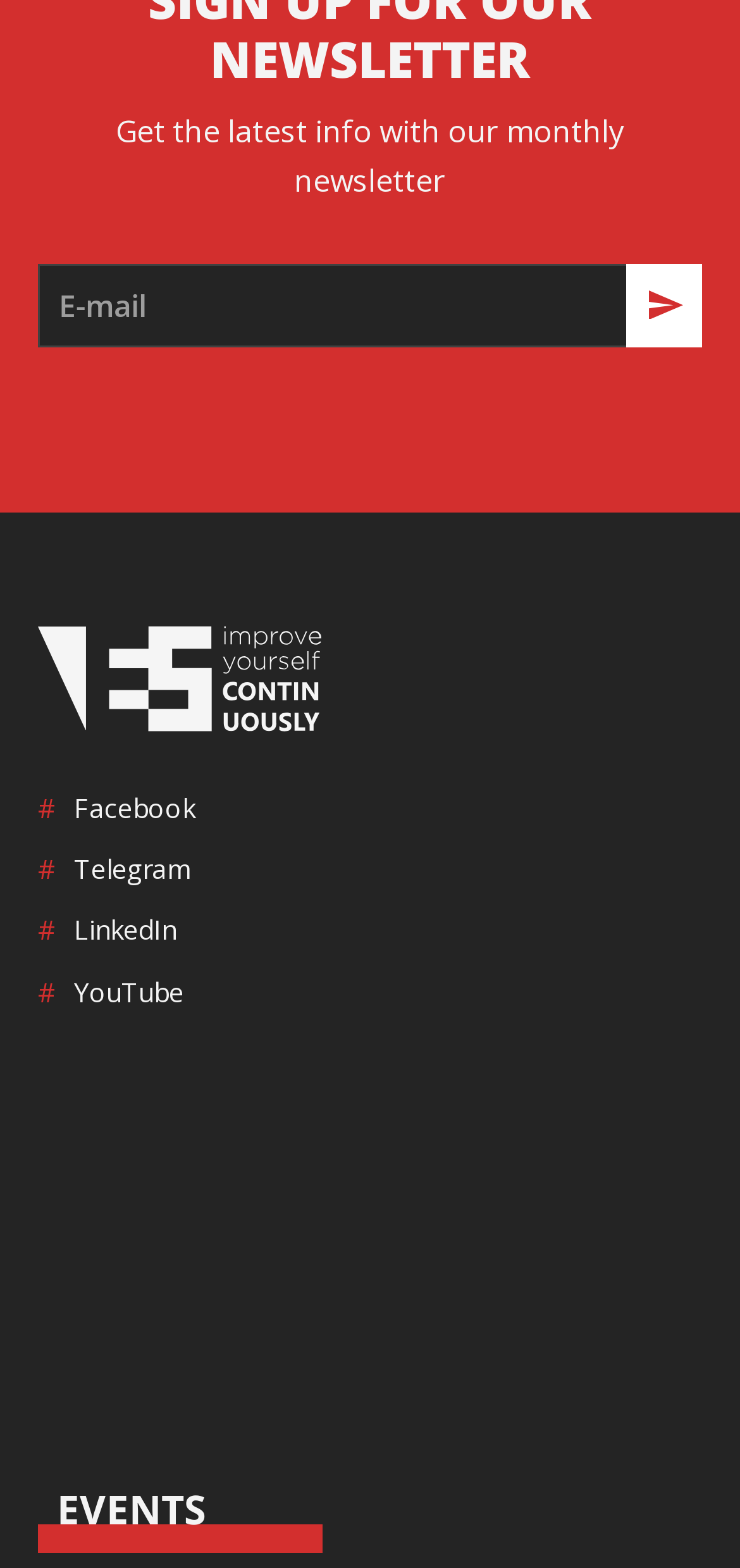What is the function of the button with an image?
Using the visual information from the image, give a one-word or short-phrase answer.

Submit Button